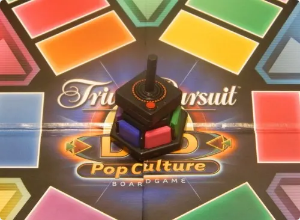Please give a one-word or short phrase response to the following question: 
What is the purpose of the hub in the game?

to answer a final game-winning question